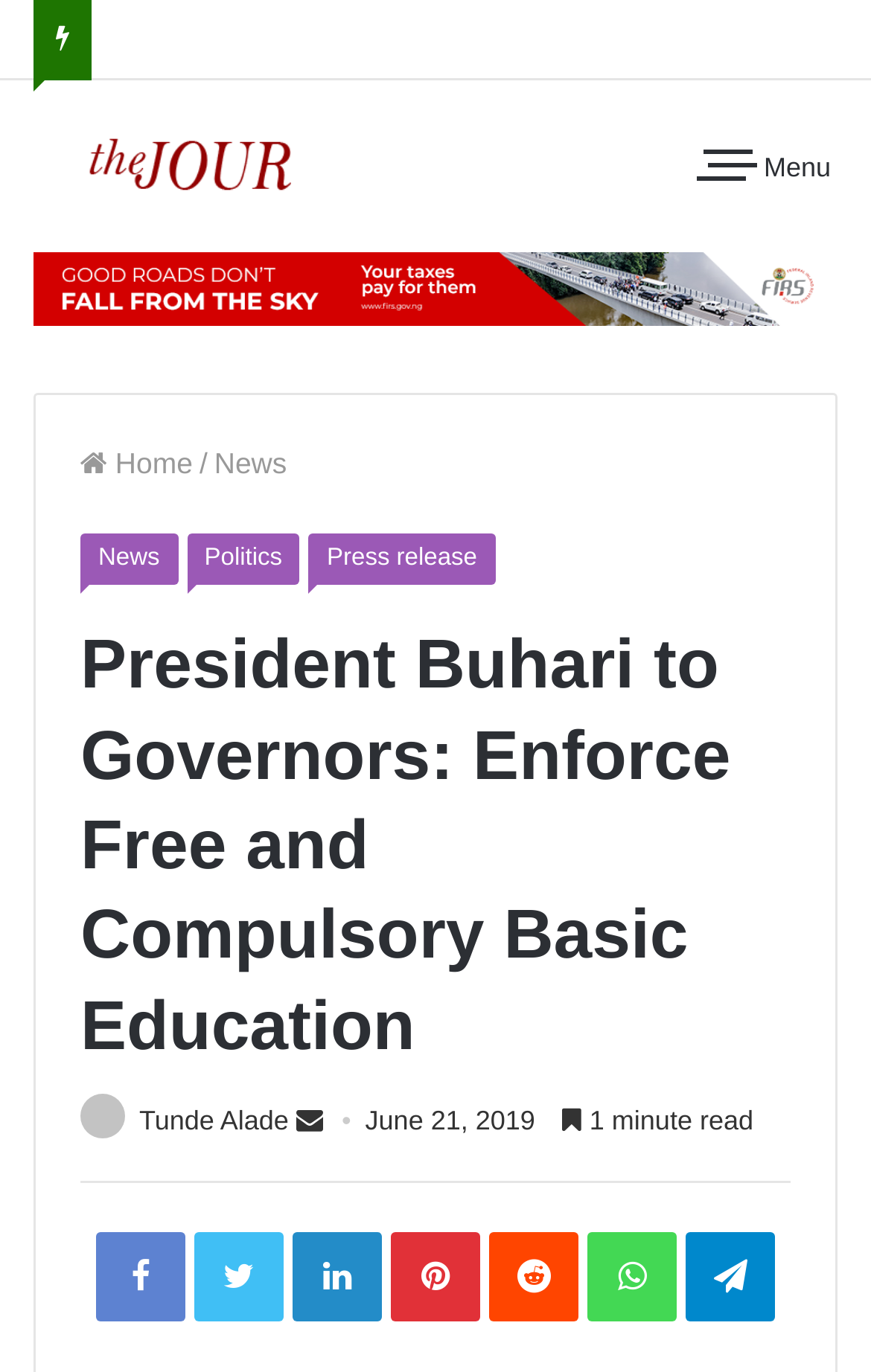Provide a single word or phrase to answer the given question: 
How long does it take to read the article?

1 minute